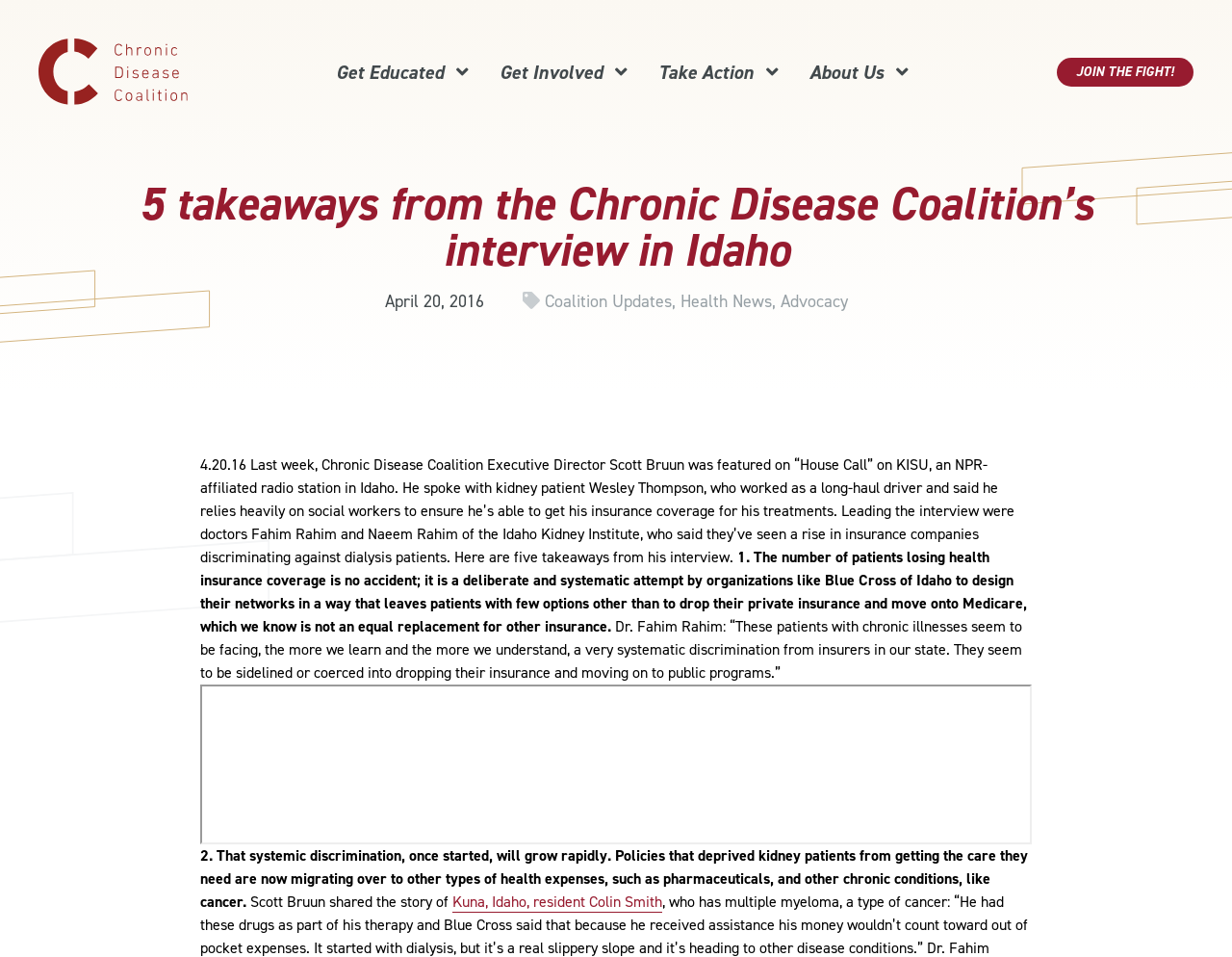Find the bounding box coordinates of the UI element according to this description: "Kuna, Idaho, resident Colin Smith".

[0.367, 0.932, 0.538, 0.954]